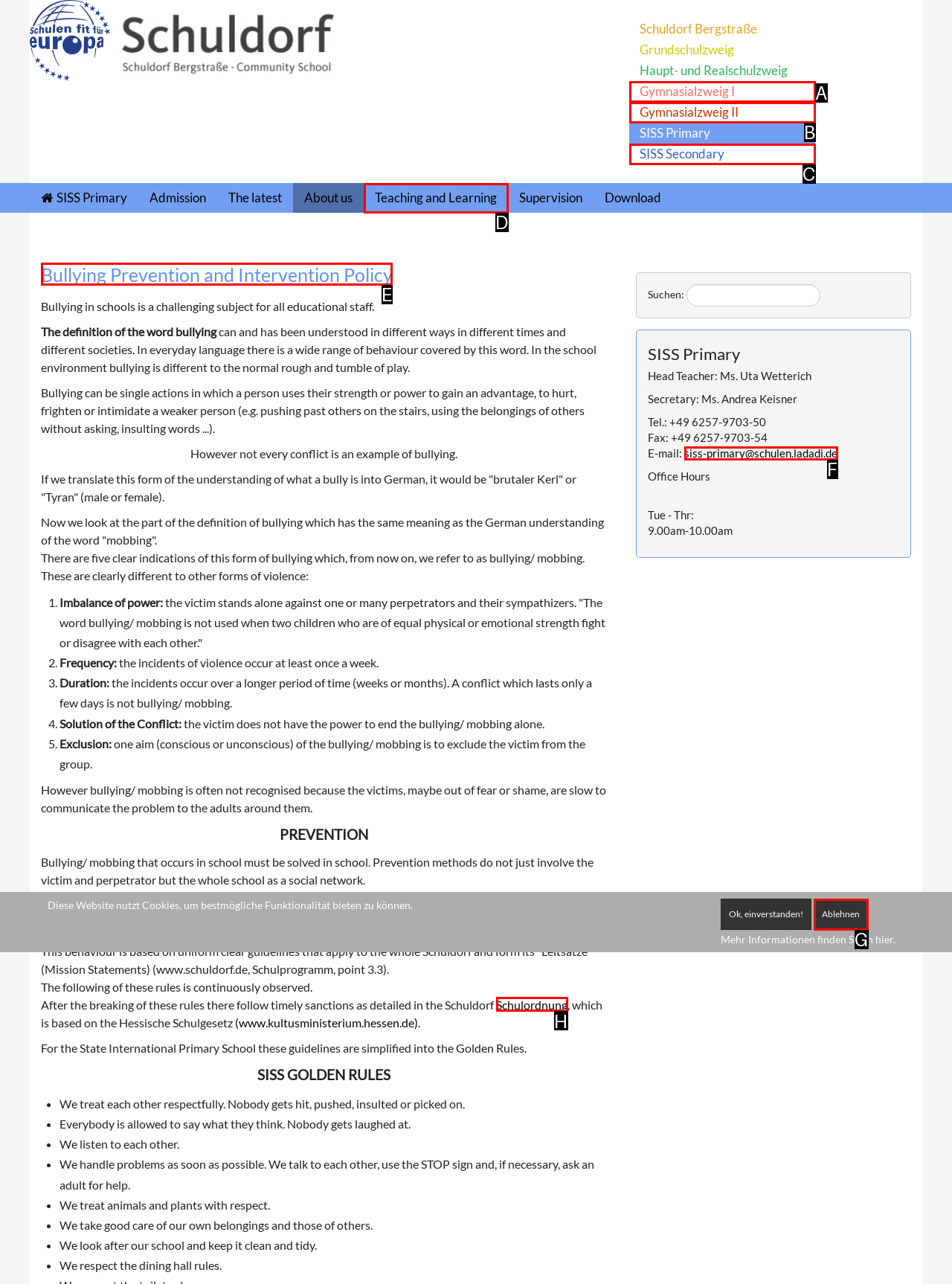Choose the HTML element to click for this instruction: Click on 'Birthday Wishes' Answer with the letter of the correct choice from the given options.

None